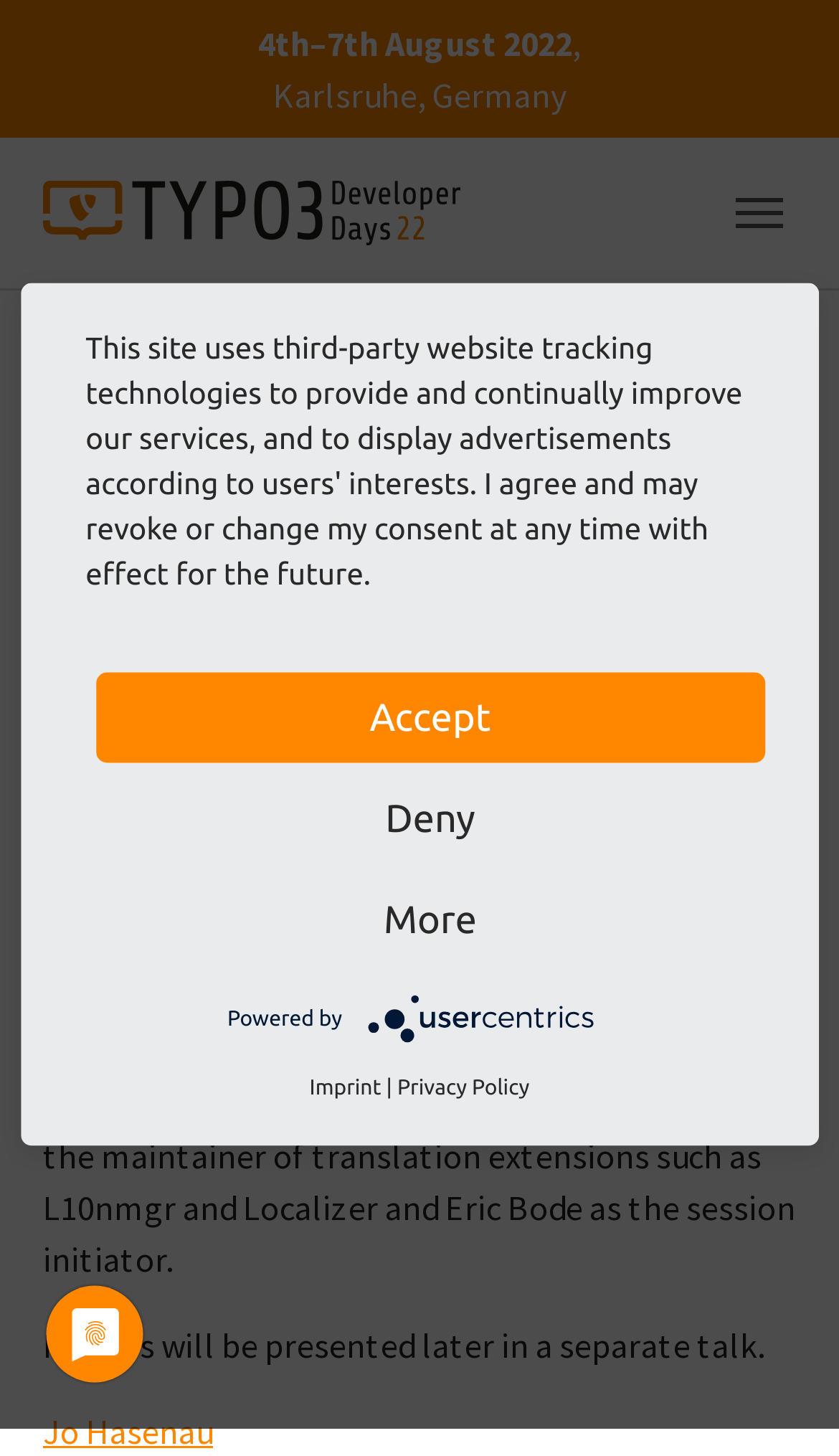Based on the image, provide a detailed and complete answer to the question: 
What is the date of the workshop?

I found the date of the workshop by looking at the StaticText element with the content '4th–7th August 2022' which is located at the top of the page.